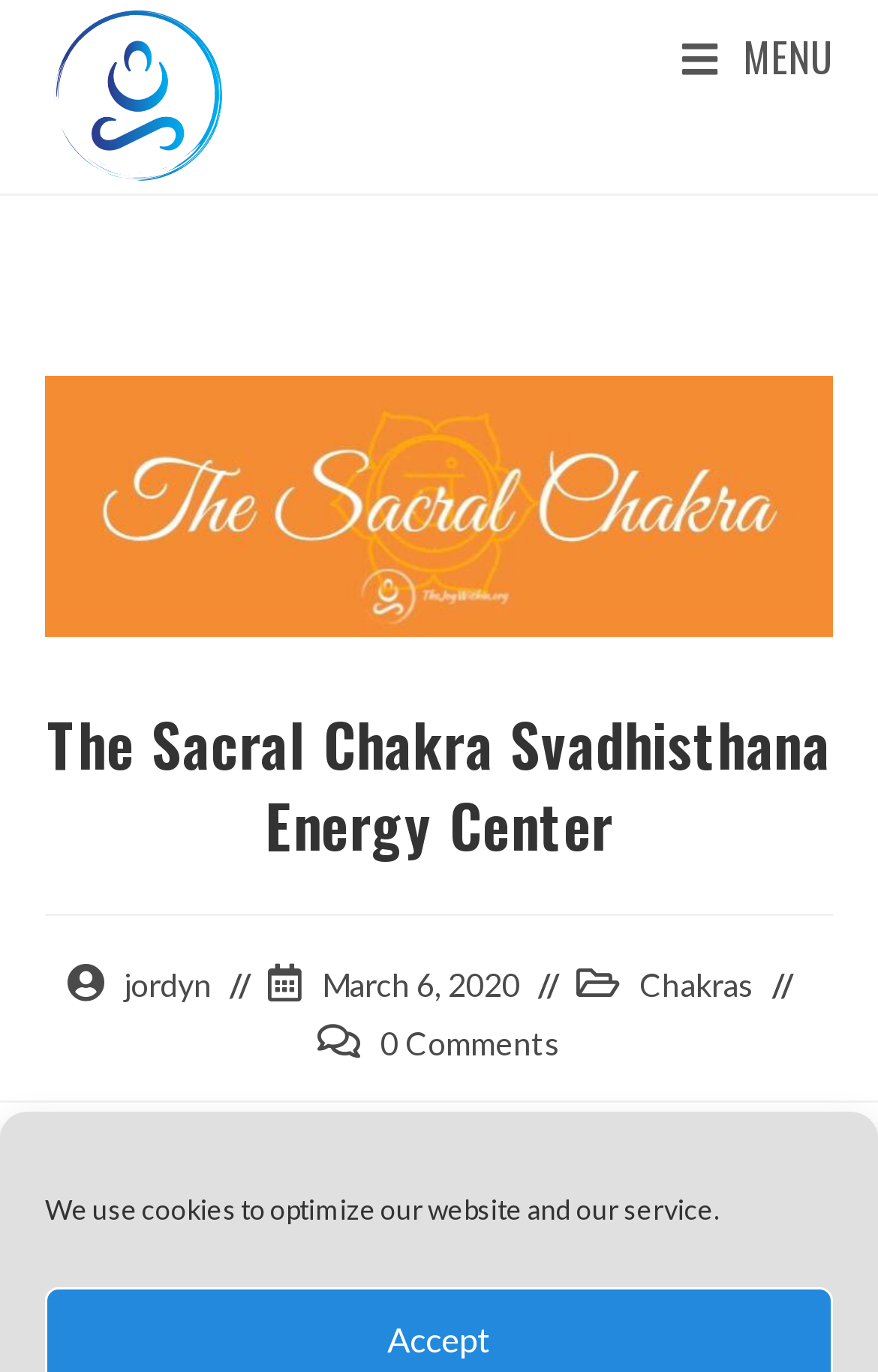Summarize the webpage comprehensively, mentioning all visible components.

The webpage is about the sacral chakra, which is the energy center for pleasure, creativity, and emotional expression. At the top of the page, there is a notification about the use of cookies to optimize the website and its service. Below this notification, there is a layout table with a link, likely a logo or a navigation menu.

On the top right corner, there is a mobile menu link. Next to it, the text "MENU" is displayed. Below the mobile menu link, there is a large image that spans almost the entire width of the page, with a caption indicating that the user is currently viewing "The Sacral Chakra Svadhisthana Energy Center".

The main content of the page starts with a heading that repeats the title "The Sacral Chakra Svadhisthana Energy Center". Below the heading, there are several lines of text that provide metadata about the post, including the author's name, "jordyn", the publication date, "March 6, 2020", the category, "Chakras", and the number of comments, "0 Comments".